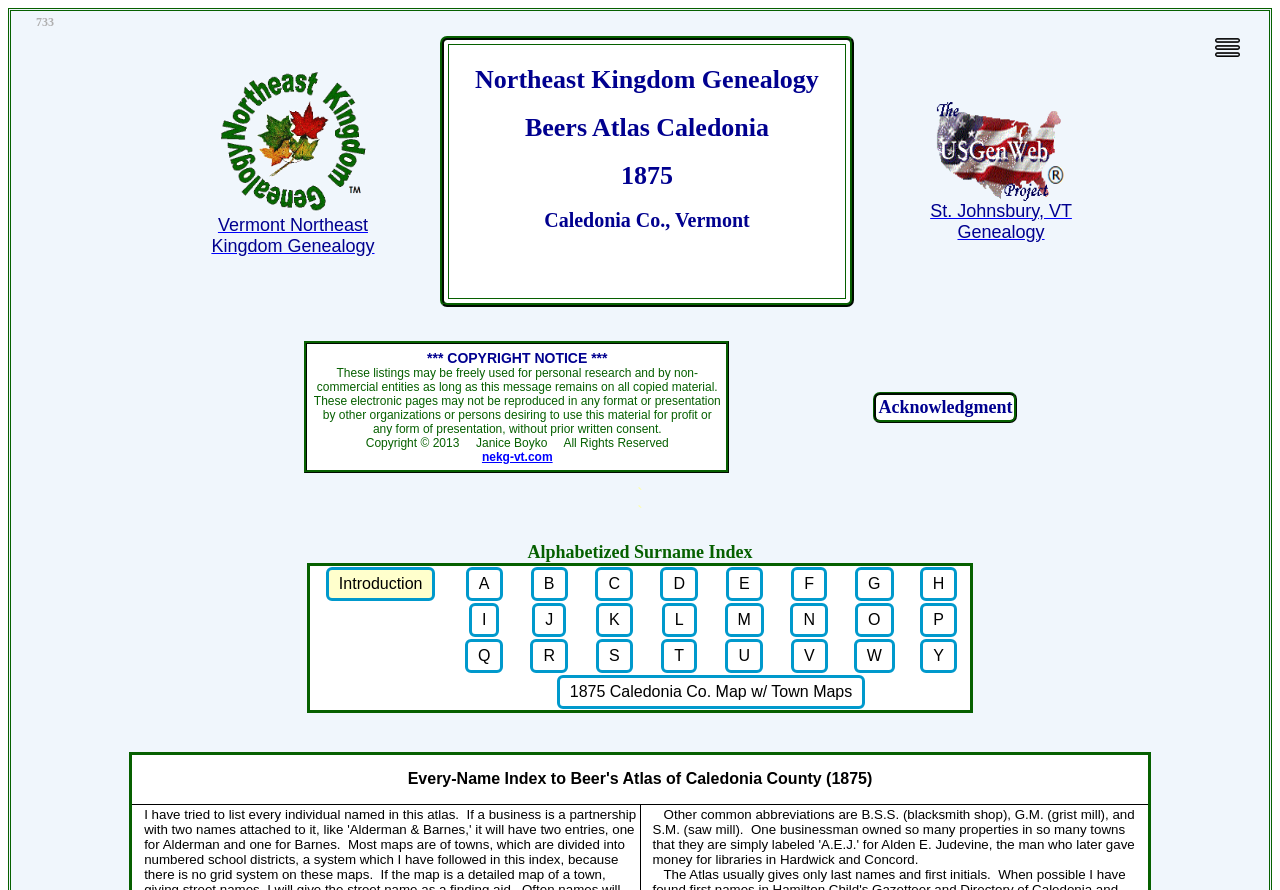Please identify the coordinates of the bounding box for the clickable region that will accomplish this instruction: "click on Northeast Kingdom Genealogy Vermont".

[0.165, 0.226, 0.293, 0.287]